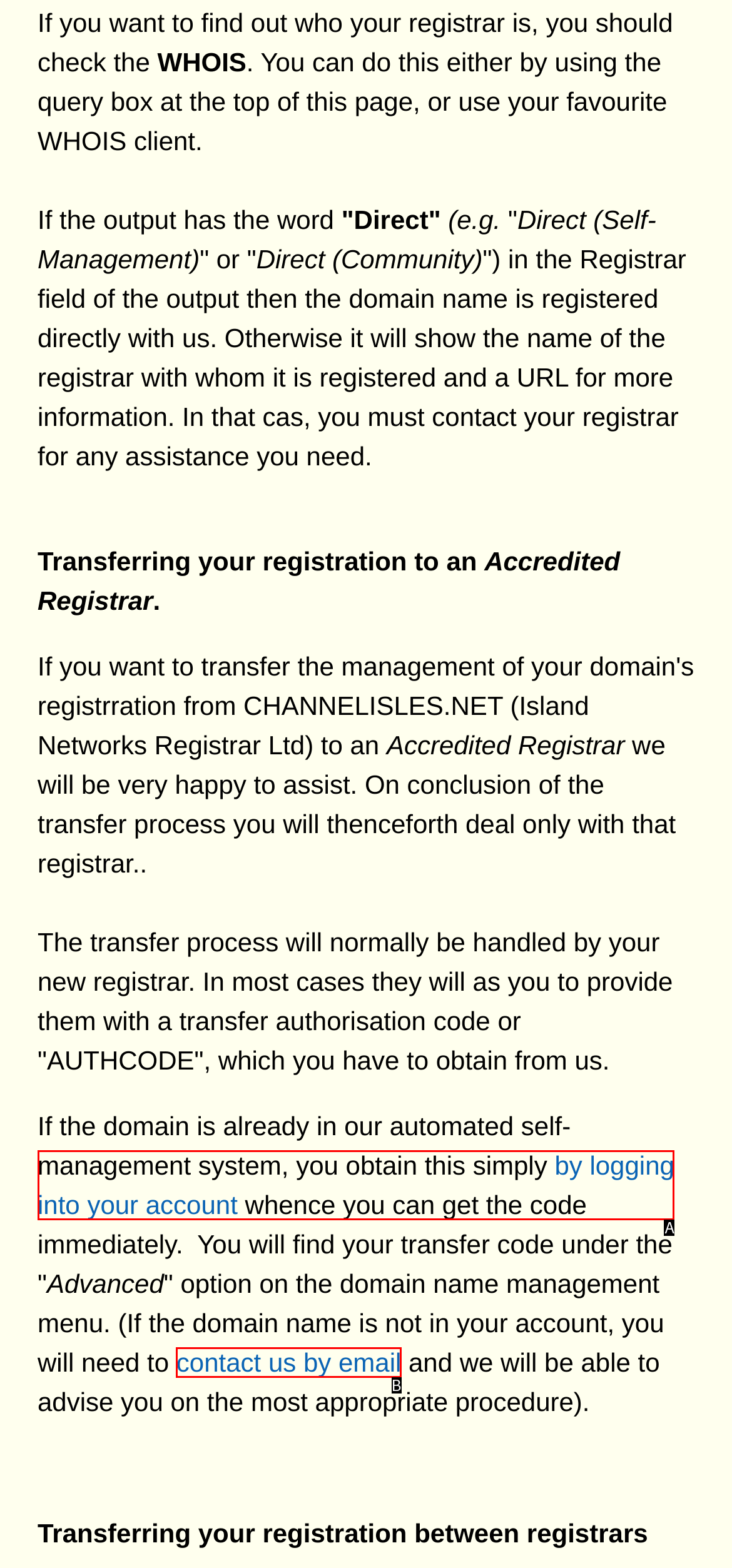From the given choices, indicate the option that best matches: contact us by email
State the letter of the chosen option directly.

B